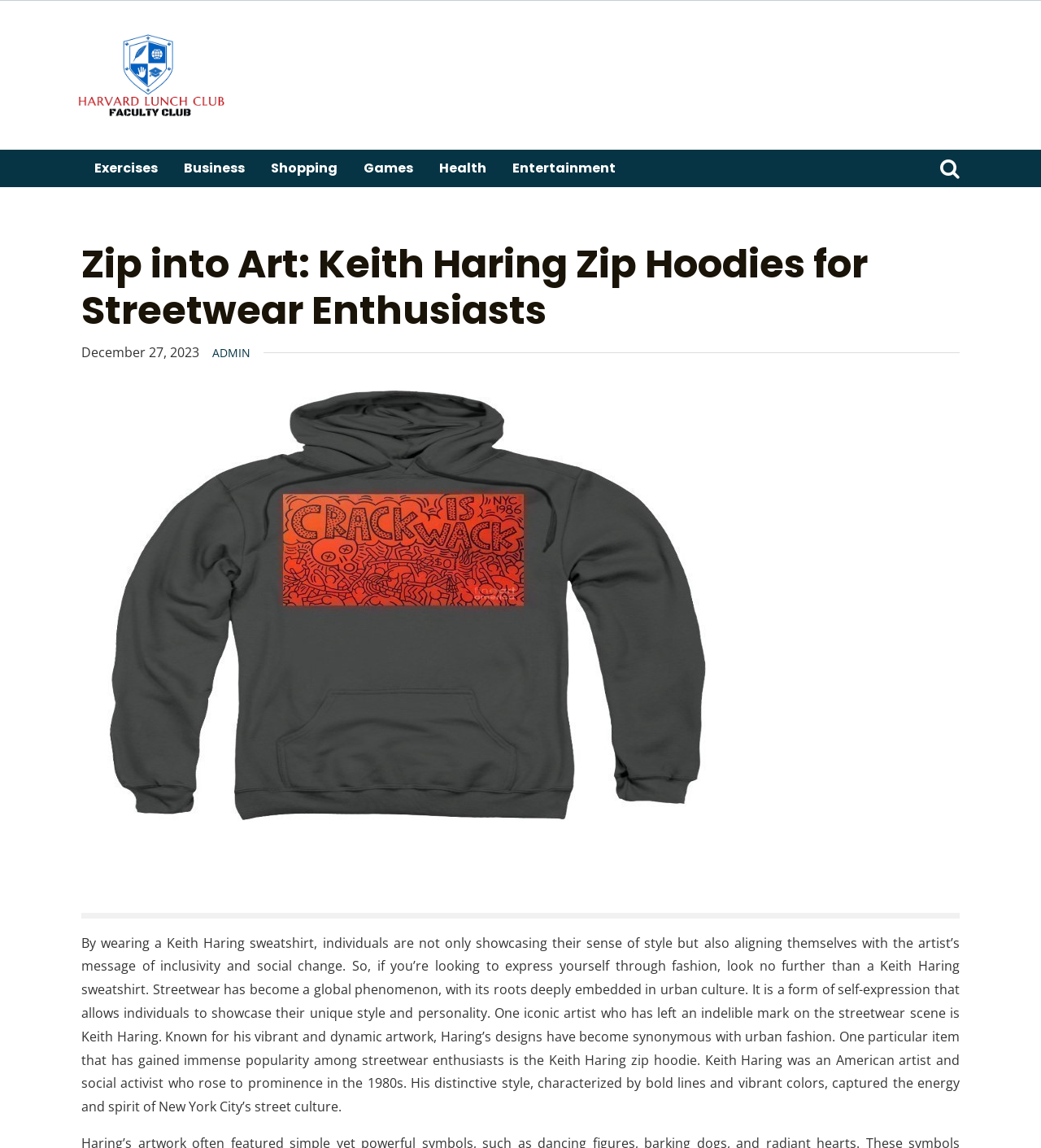What is the name of the artist featured?
Answer the question with a single word or phrase, referring to the image.

Keith Haring